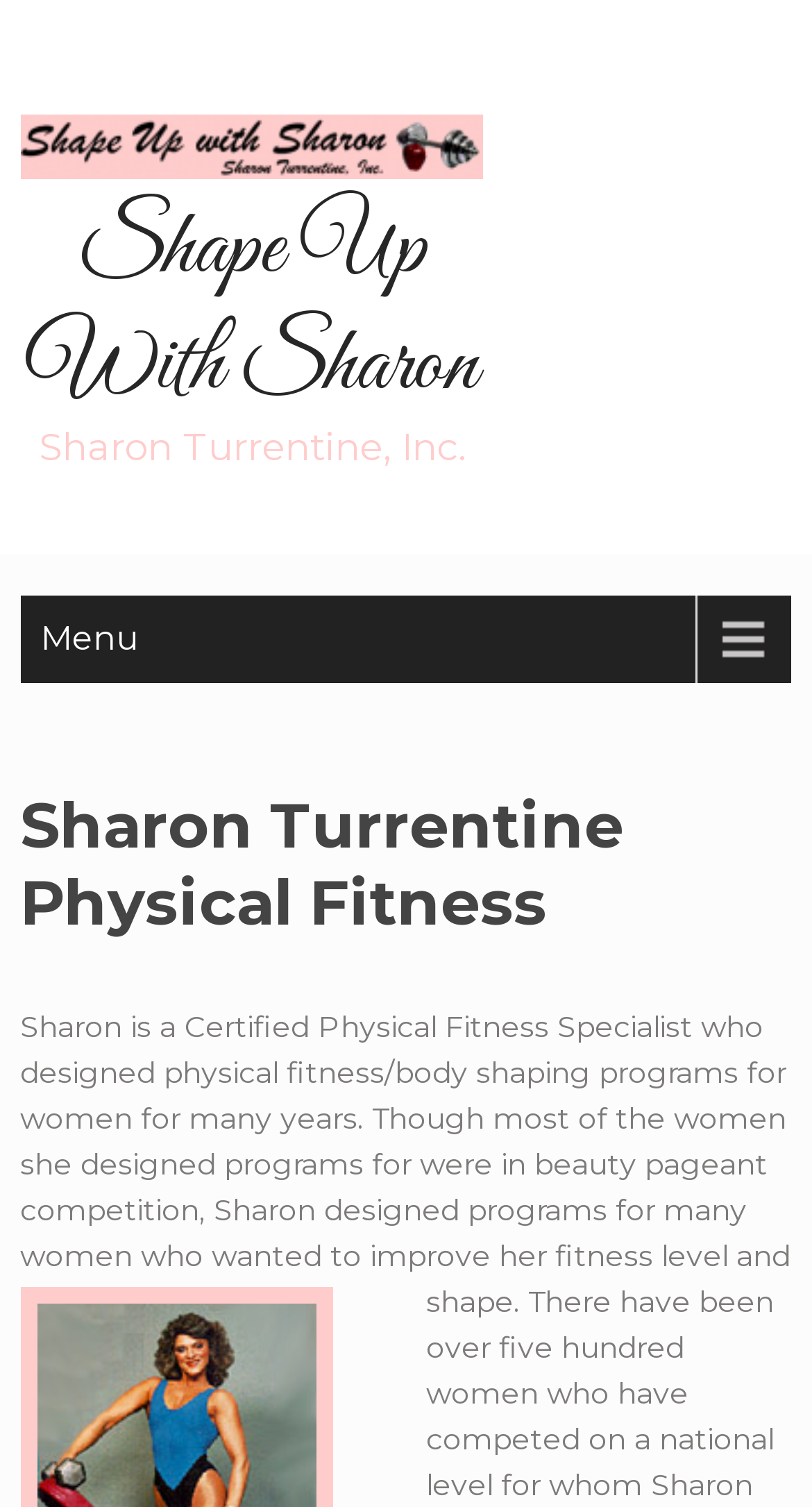Provide a comprehensive caption for the webpage.

The webpage is about Sharon Turrentine, a certified physical fitness specialist, and her business, Shape Up with Sharon. At the top left of the page, there is a link and an image, both labeled "Shape Up with Sharon", which likely serve as a logo or branding element. Below this, there is a heading that reads "Shape Up With Sharon", which is also a link. 

To the right of the logo, the text "Sharon Turrentine, Inc." is displayed. A menu link is located at the top right of the page, which may provide access to other sections of the website. 

Below the menu, there is a header section that contains a heading titled "Sharon Turrentine Physical Fitness". This is followed by a block of text that describes Sharon's background and expertise in designing physical fitness and body shaping programs for women, including those competing in beauty pageants.